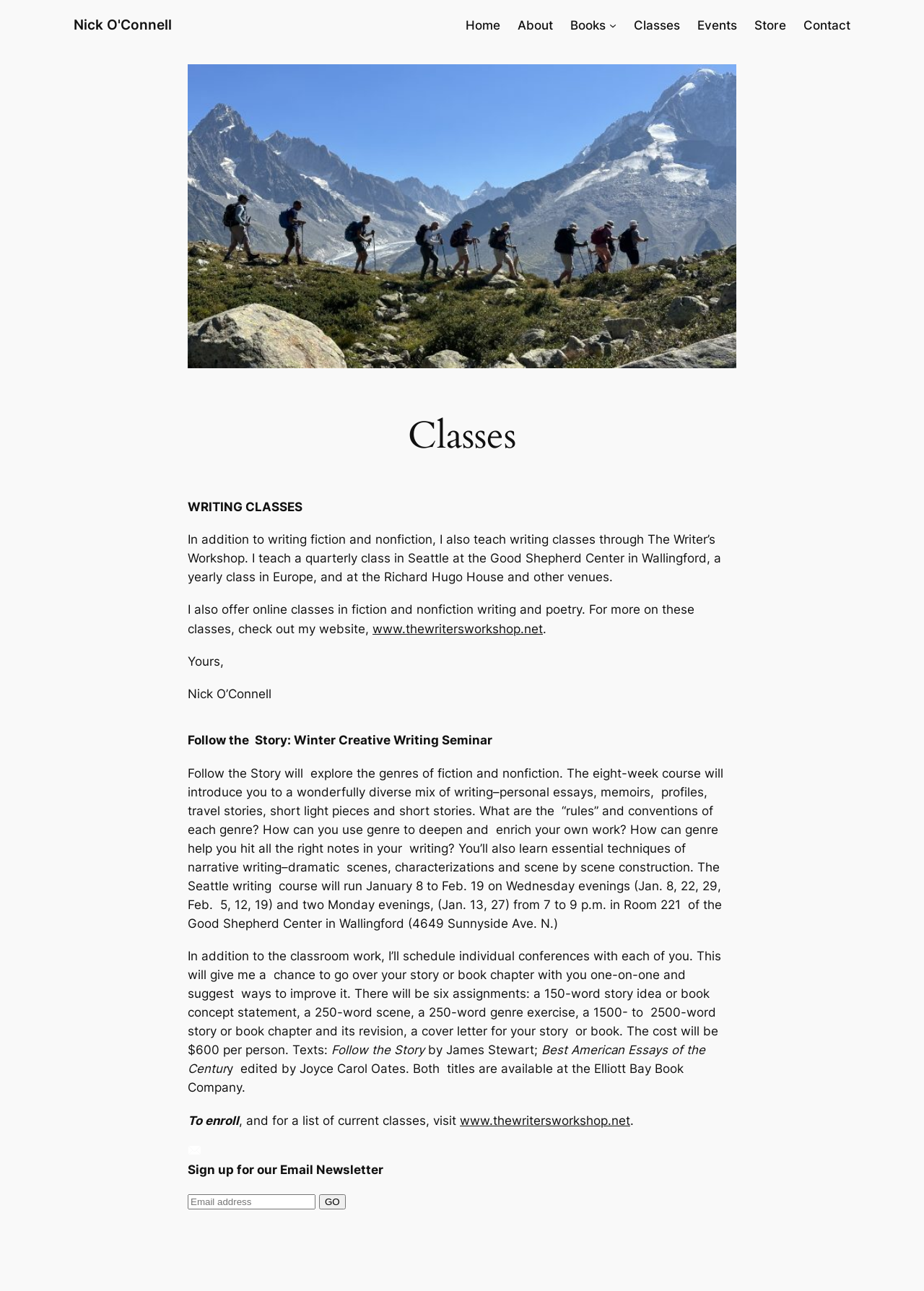Articulate a detailed summary of the webpage's content and design.

The webpage is about Nick O'Connell's writing classes. At the top, there is a navigation menu with links to "Home", "About", "Books", "Classes", "Events", "Store", and "Contact". Below the navigation menu, there is a main section that takes up most of the page. 

On the left side of the main section, there is a figure with an image of a "Chamonix Hike". To the right of the image, there is a heading that reads "Classes". Below the heading, there are several blocks of text that describe Nick O'Connell's writing classes, including the types of classes he teaches, the locations, and the topics covered. 

The text also mentions that Nick O'Connell offers online classes and provides a link to his website for more information. Further down, there is a description of a specific writing seminar called "Follow the Story: Winter Creative Writing Seminar", which includes details about the course schedule, assignments, and cost.

At the bottom of the main section, there are several more elements, including an image, a text box to sign up for an email newsletter, and a button to submit the email address.